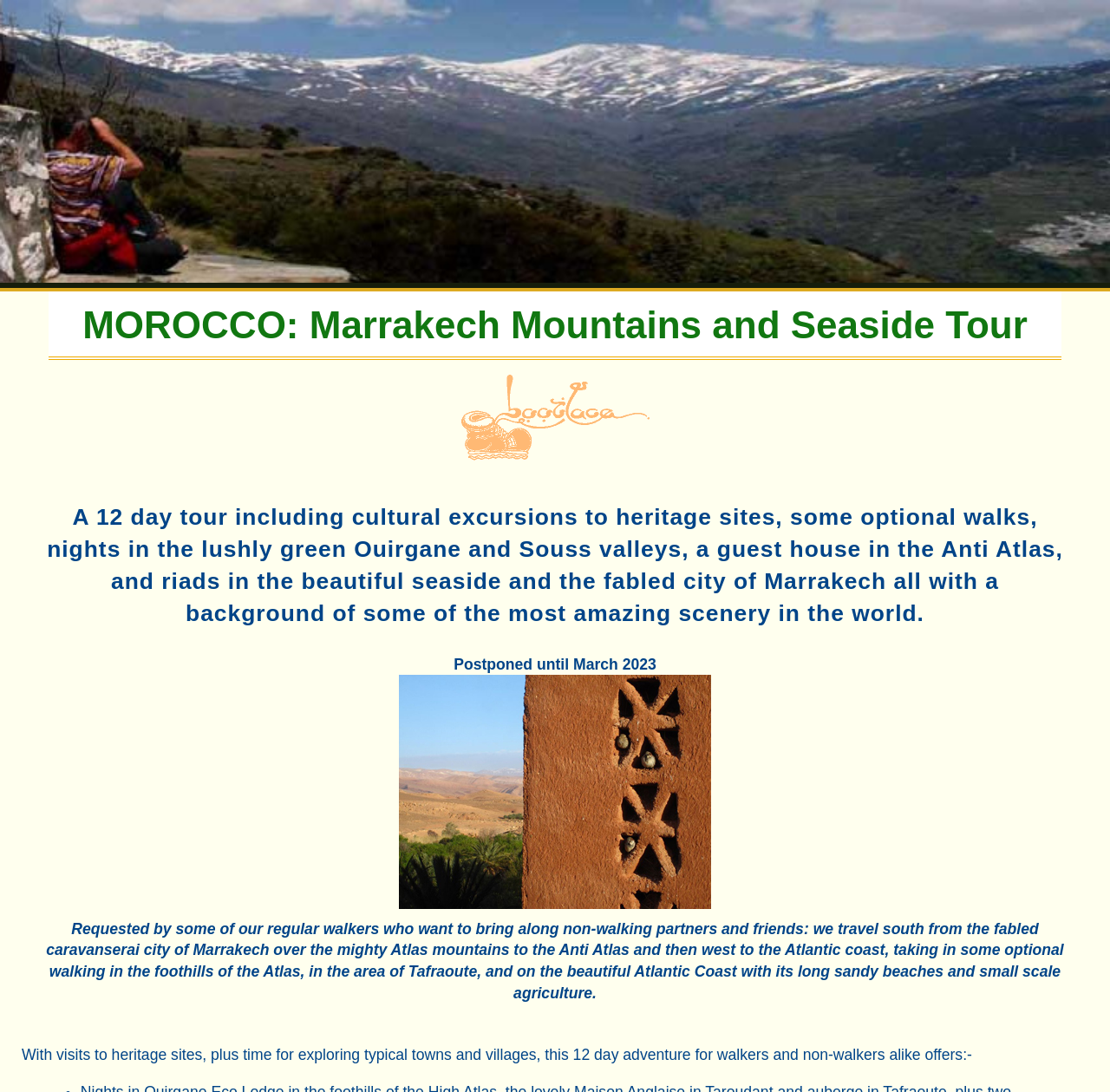What type of activities are included in the Marrakech Mountains and Seaside Tour?
Answer the question with a thorough and detailed explanation.

The webpage mentions 'some optional walks' and 'cultural excursions to heritage sites' in the StaticText element, indicating that the tour includes both walking and cultural excursions as activities.